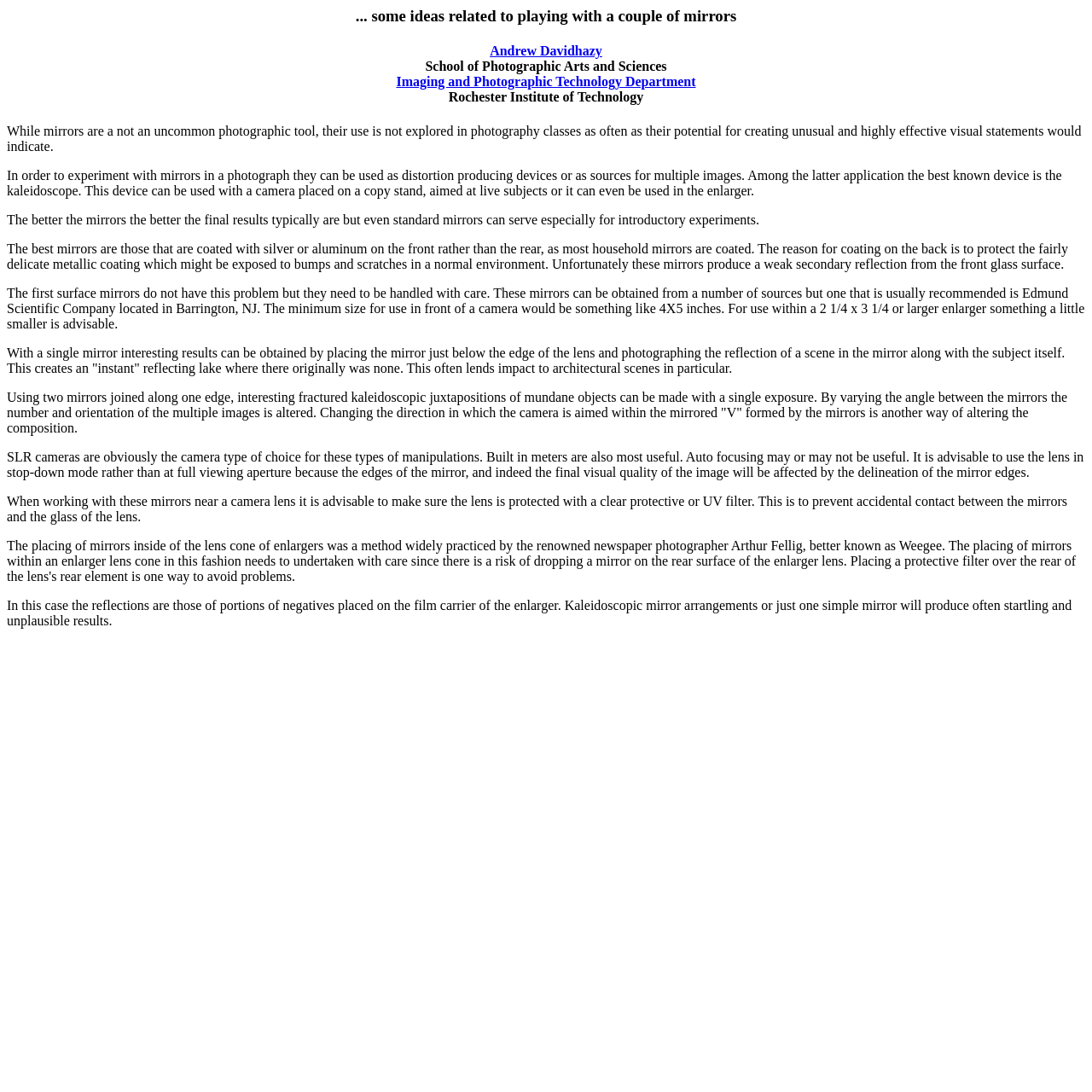Based on the element description "Andrew Davidhazy", predict the bounding box coordinates of the UI element.

[0.449, 0.04, 0.551, 0.053]